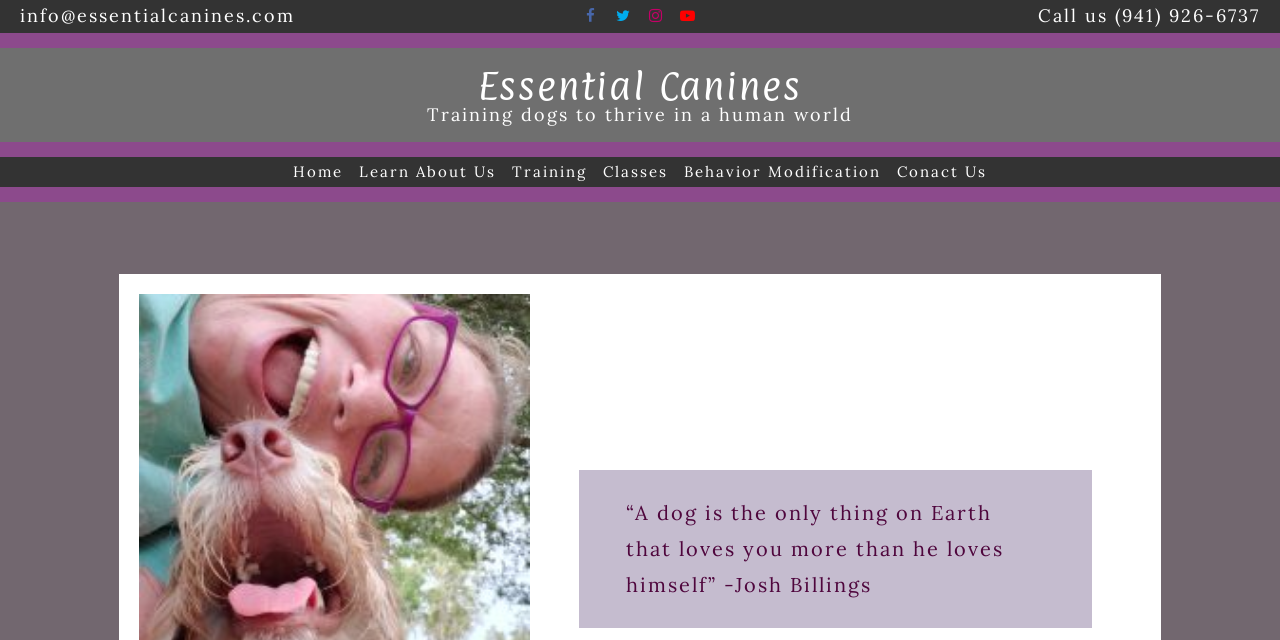What is the quote on the page?
Examine the webpage screenshot and provide an in-depth answer to the question.

I found the quote by looking at the StaticText element with the text '“A dog is the only thing on Earth that loves you more than he loves himself”' at coordinates [0.489, 0.782, 0.784, 0.933].